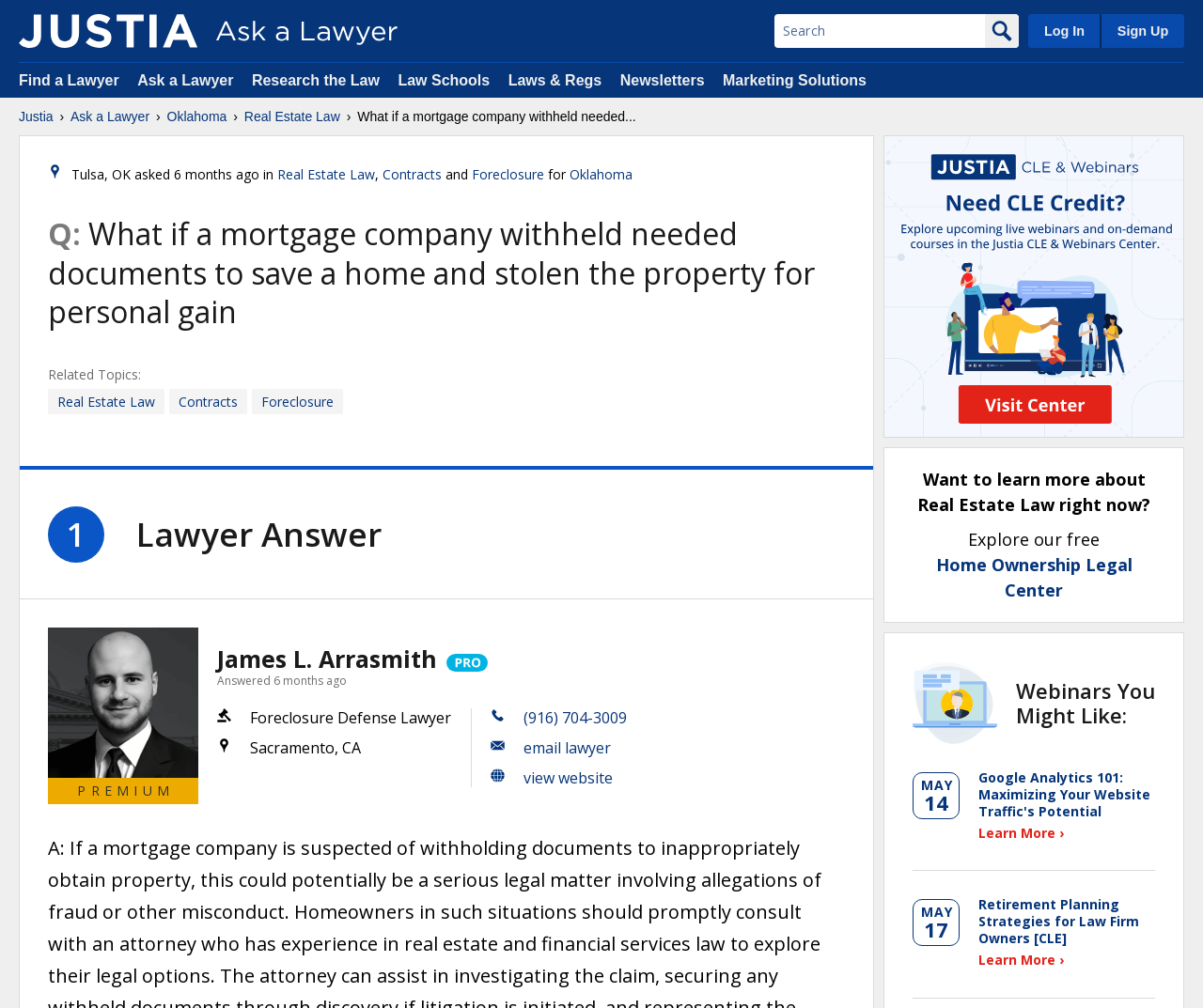Extract the main title from the webpage.

Q: What if a mortgage company withheld needed documents to save a home and stolen the property for personal gain